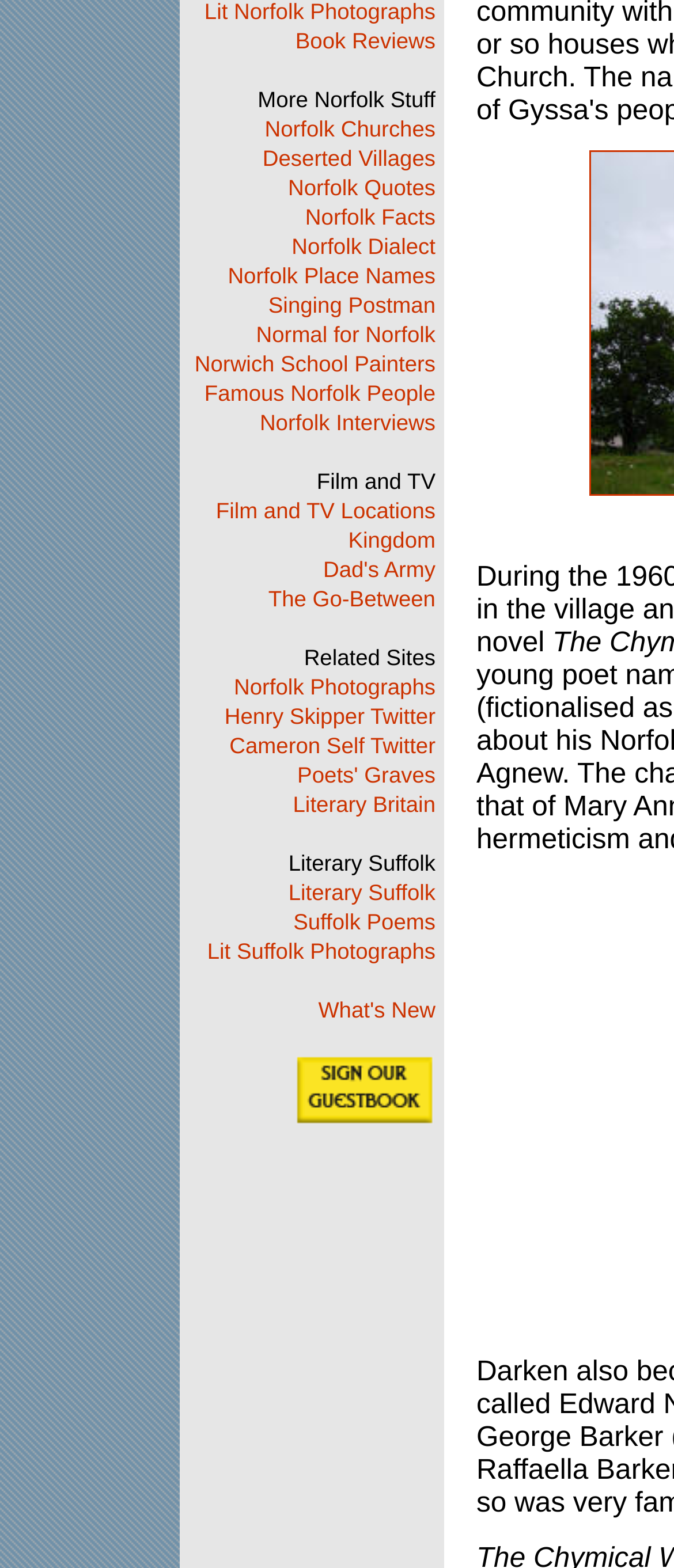Locate the bounding box coordinates of the UI element described by: "Film and TV Locations". The bounding box coordinates should consist of four float numbers between 0 and 1, i.e., [left, top, right, bottom].

[0.32, 0.317, 0.646, 0.334]